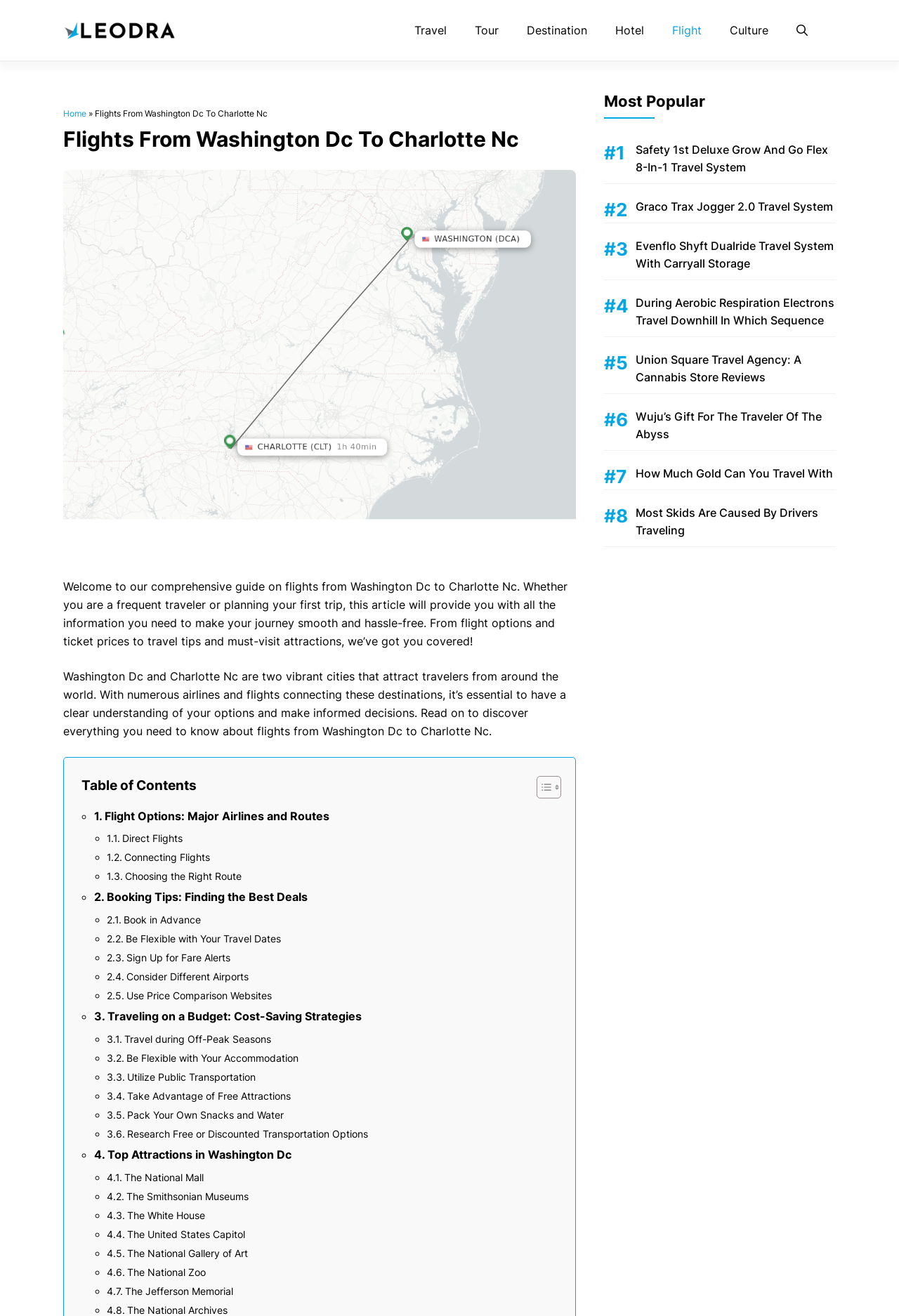How many airlines are mentioned in the 'Flight Options' section?
Please ensure your answer is as detailed and informative as possible.

The 'Flight Options' section does not mention any specific airlines, but rather provides general information about flight options and routes from Washington Dc to Charlotte Nc.